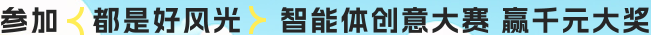What is the potential reward for participants?
Please provide a single word or phrase as your answer based on the image.

Thousands in Prizes